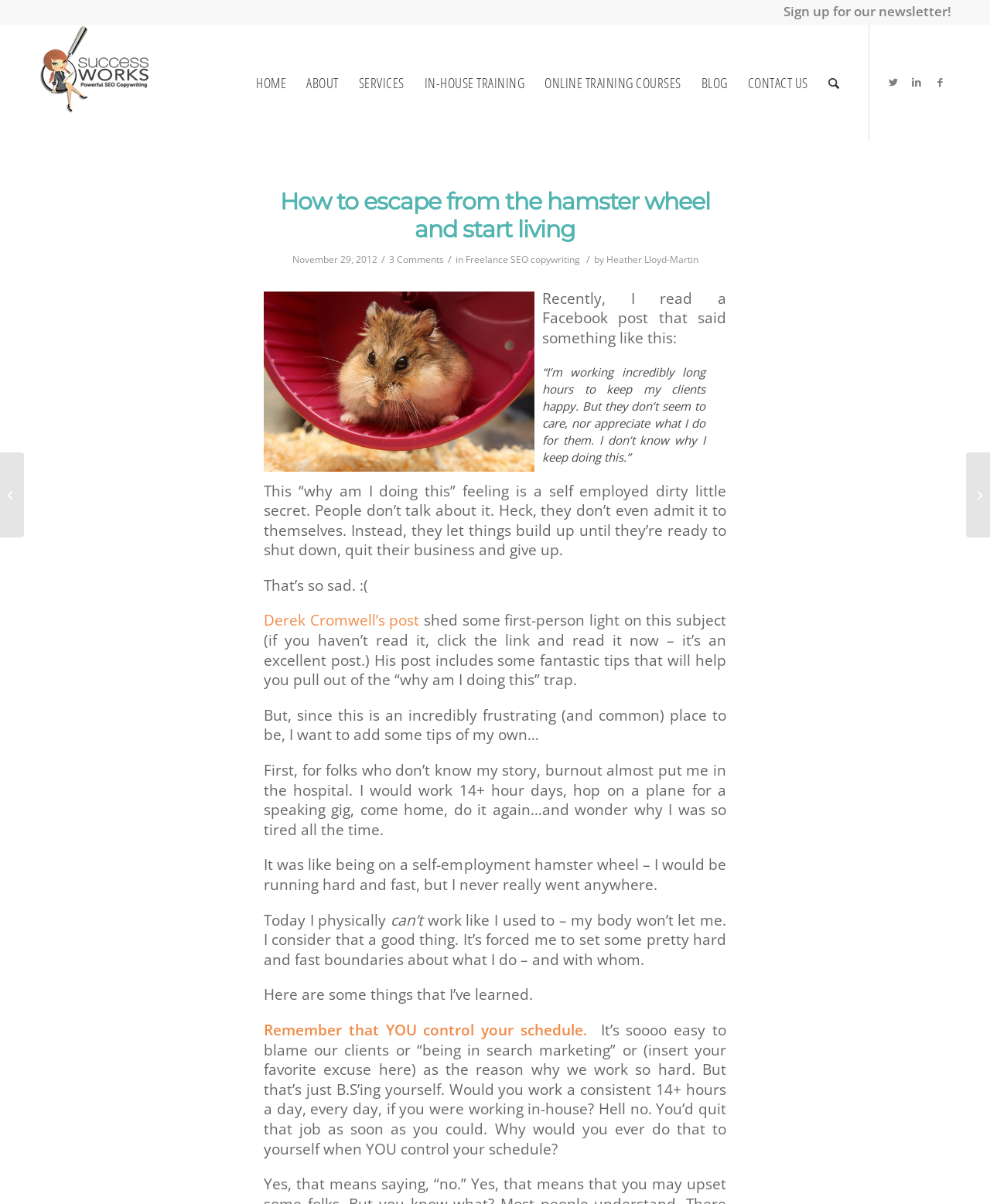Find the bounding box coordinates of the element to click in order to complete this instruction: "Read the article 'How to escape from the hamster wheel and start living'". The bounding box coordinates must be four float numbers between 0 and 1, denoted as [left, top, right, bottom].

[0.283, 0.155, 0.717, 0.202]